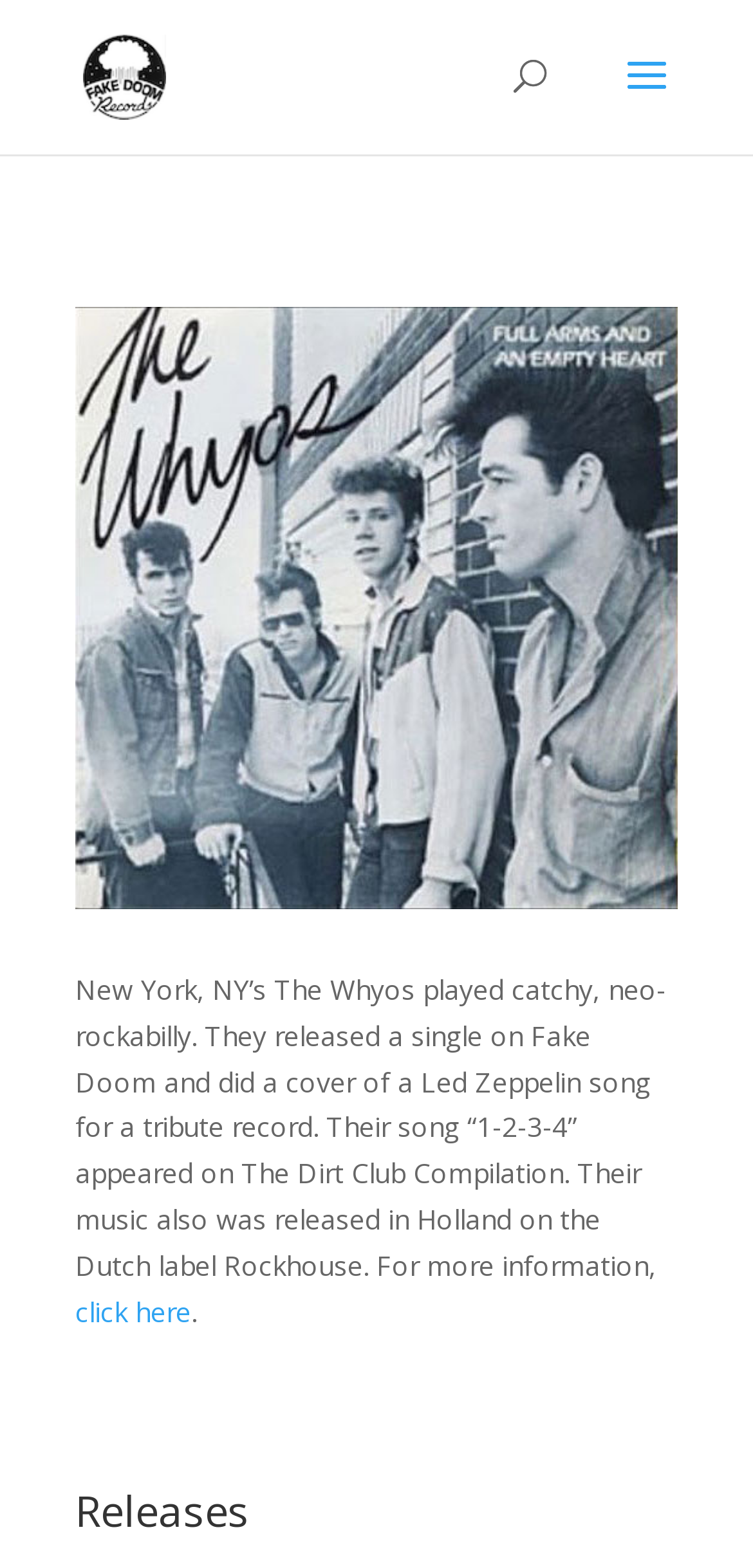Bounding box coordinates are specified in the format (top-left x, top-left y, bottom-right x, bottom-right y). All values are floating point numbers bounded between 0 and 1. Please provide the bounding box coordinate of the region this sentence describes: alt="Fake Doom Records"

[0.11, 0.035, 0.221, 0.059]